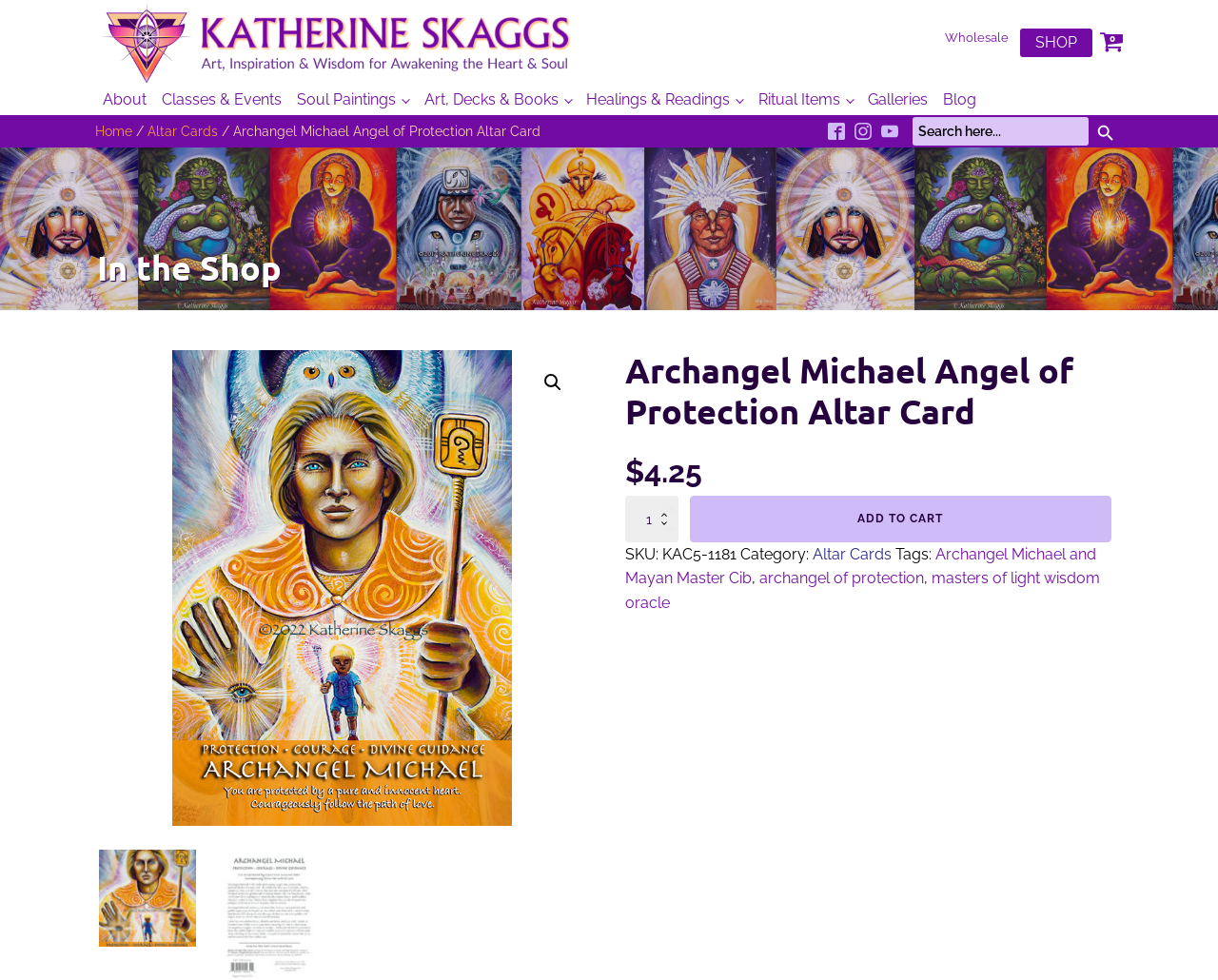What is the category of the altar card?
Please answer the question with as much detail and depth as you can.

The category of the altar card can be found by looking at the product details section, where it is listed as 'Category: Altar Cards'.